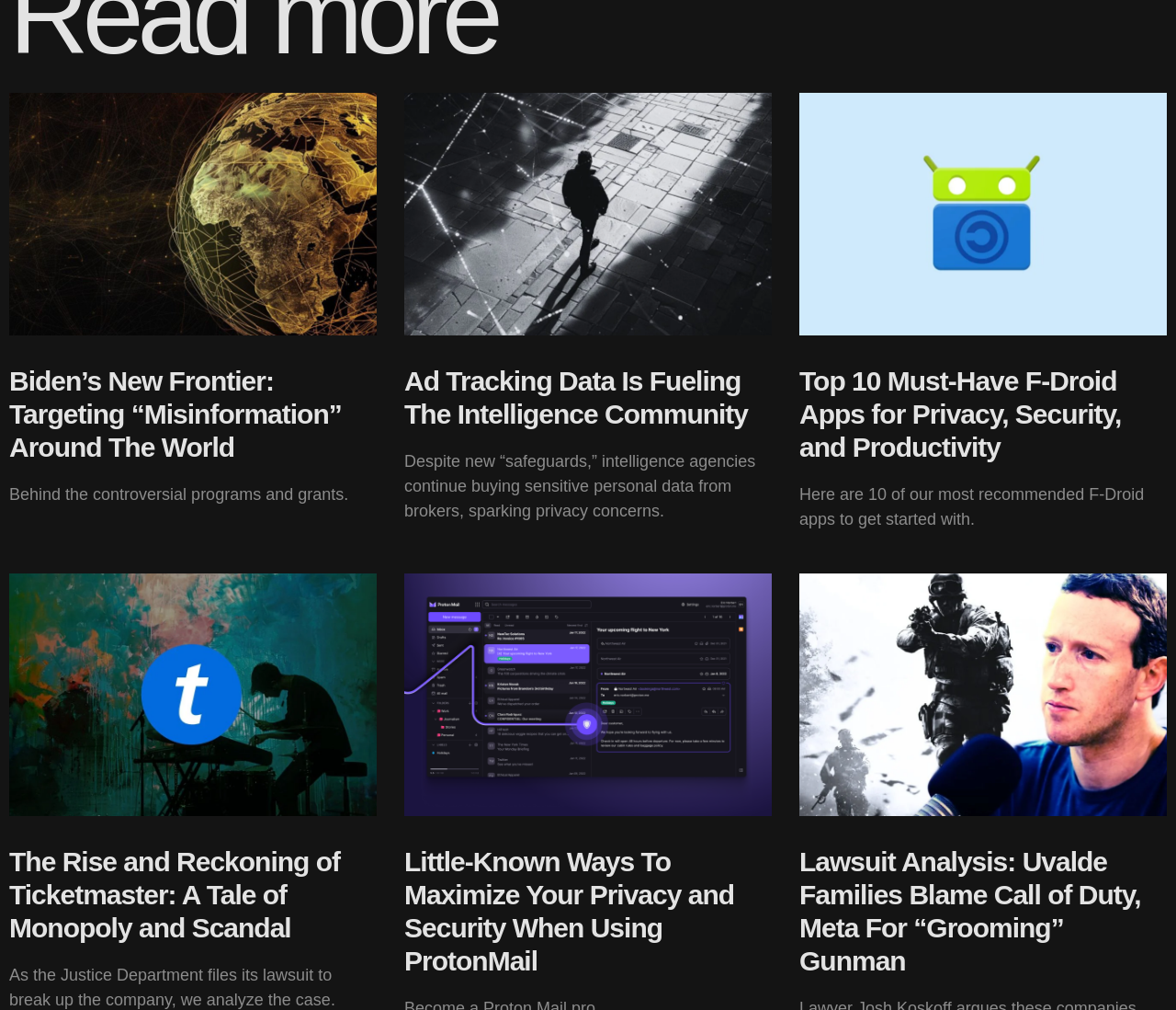Pinpoint the bounding box coordinates of the element you need to click to execute the following instruction: "Read about the rise and reckoning of Ticketmaster". The bounding box should be represented by four float numbers between 0 and 1, in the format [left, top, right, bottom].

[0.008, 0.826, 0.32, 0.946]